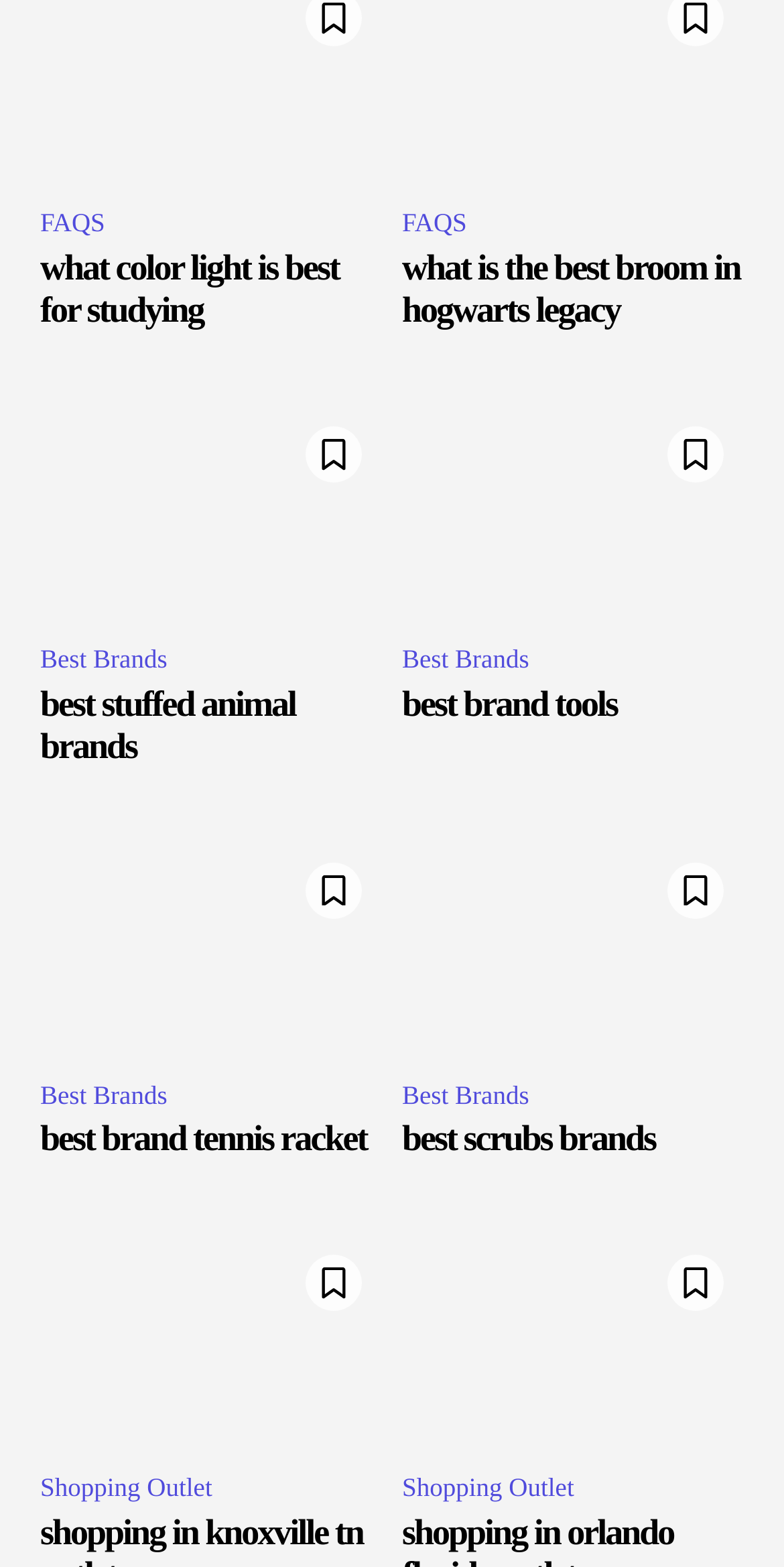Please give a one-word or short phrase response to the following question: 
What is the topic of the last heading?

shopping